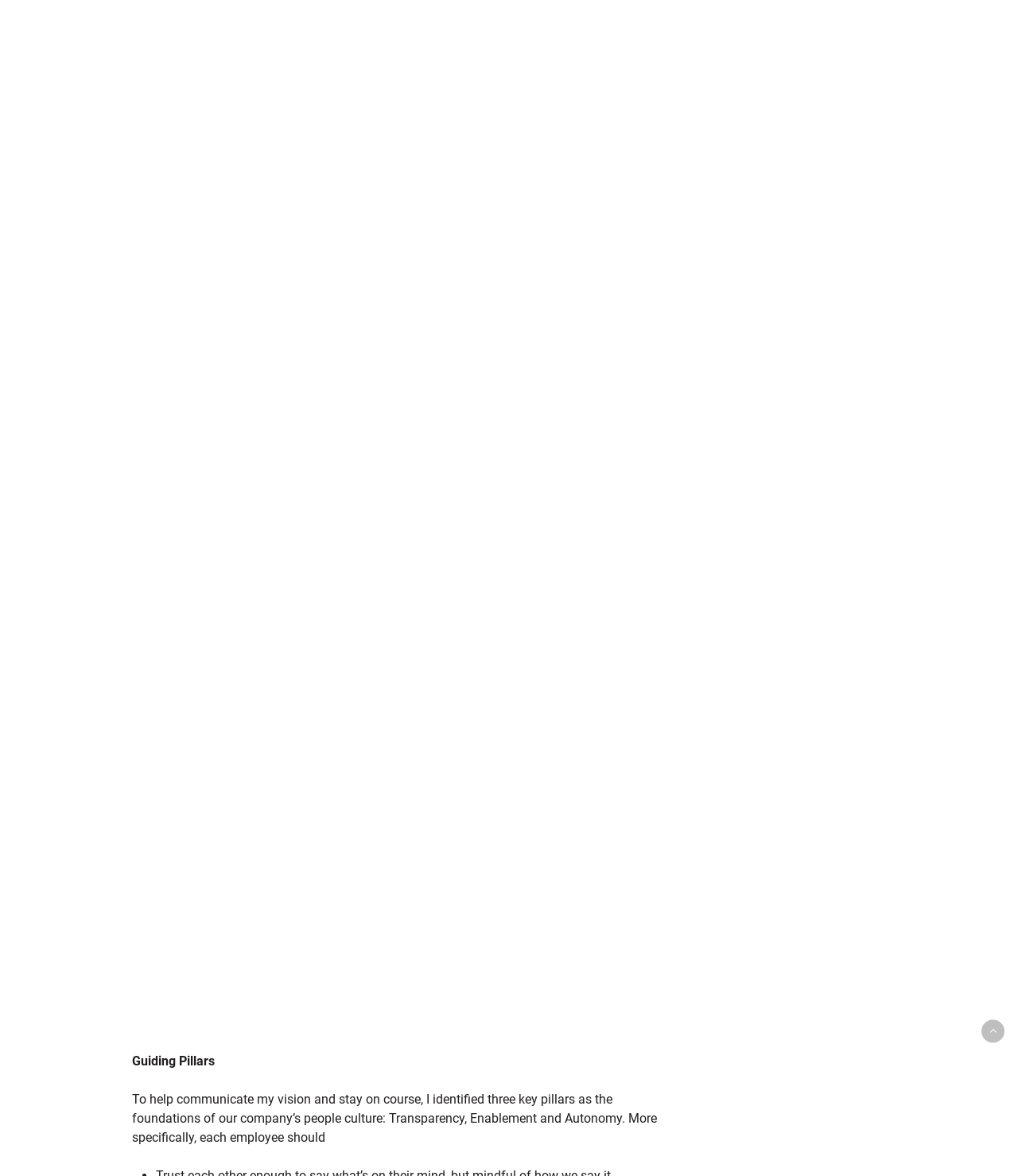Find the bounding box coordinates of the element's region that should be clicked in order to follow the given instruction: "Click the 'Team' link". The coordinates should consist of four float numbers between 0 and 1, i.e., [left, top, right, bottom].

[0.062, 0.103, 0.117, 0.126]